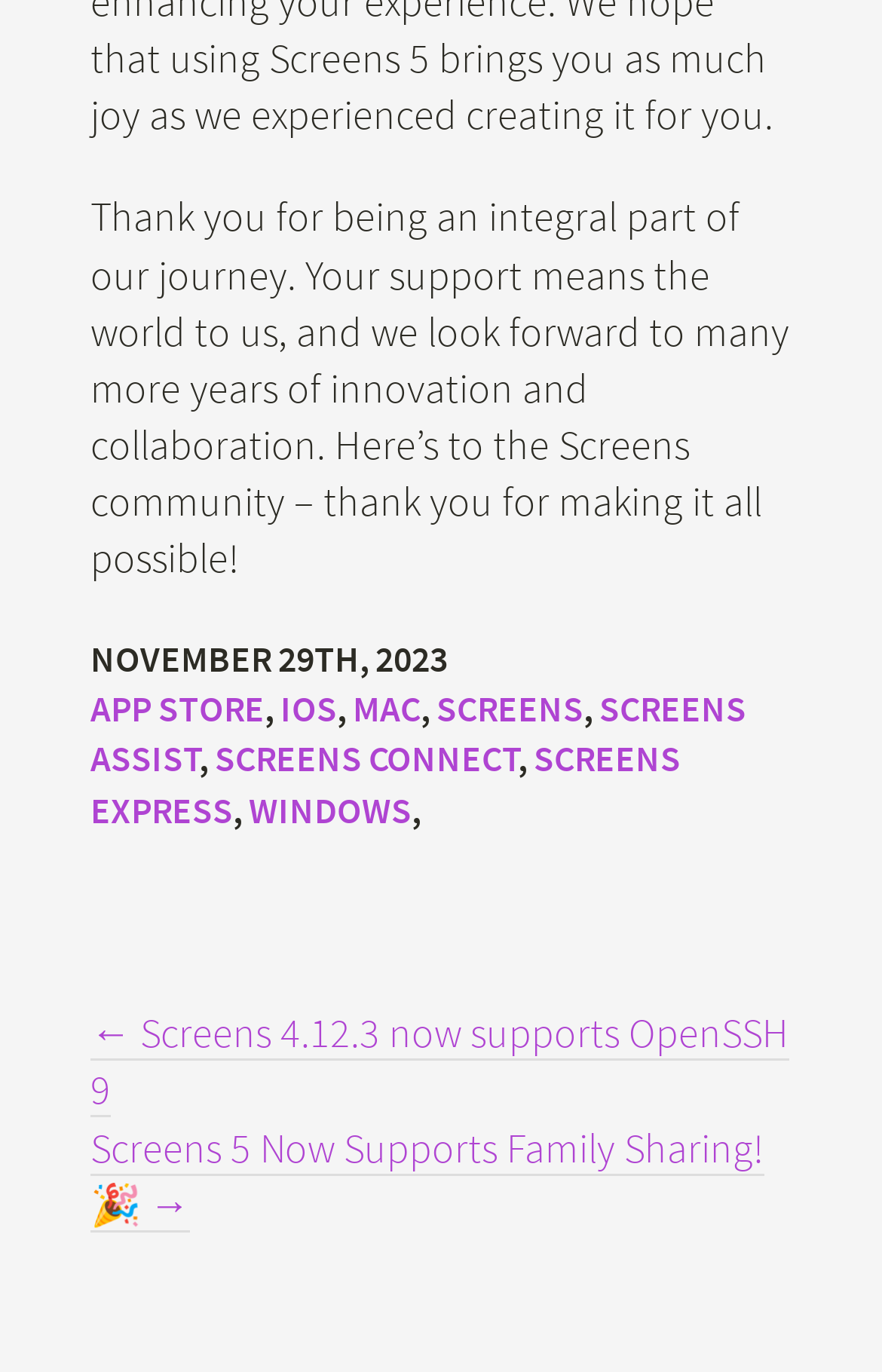Carefully examine the image and provide an in-depth answer to the question: What is the date mentioned?

I found the date by looking at the time element in the contentinfo section, which has a StaticText child element with the text 'NOVEMBER 29TH, 2023'.